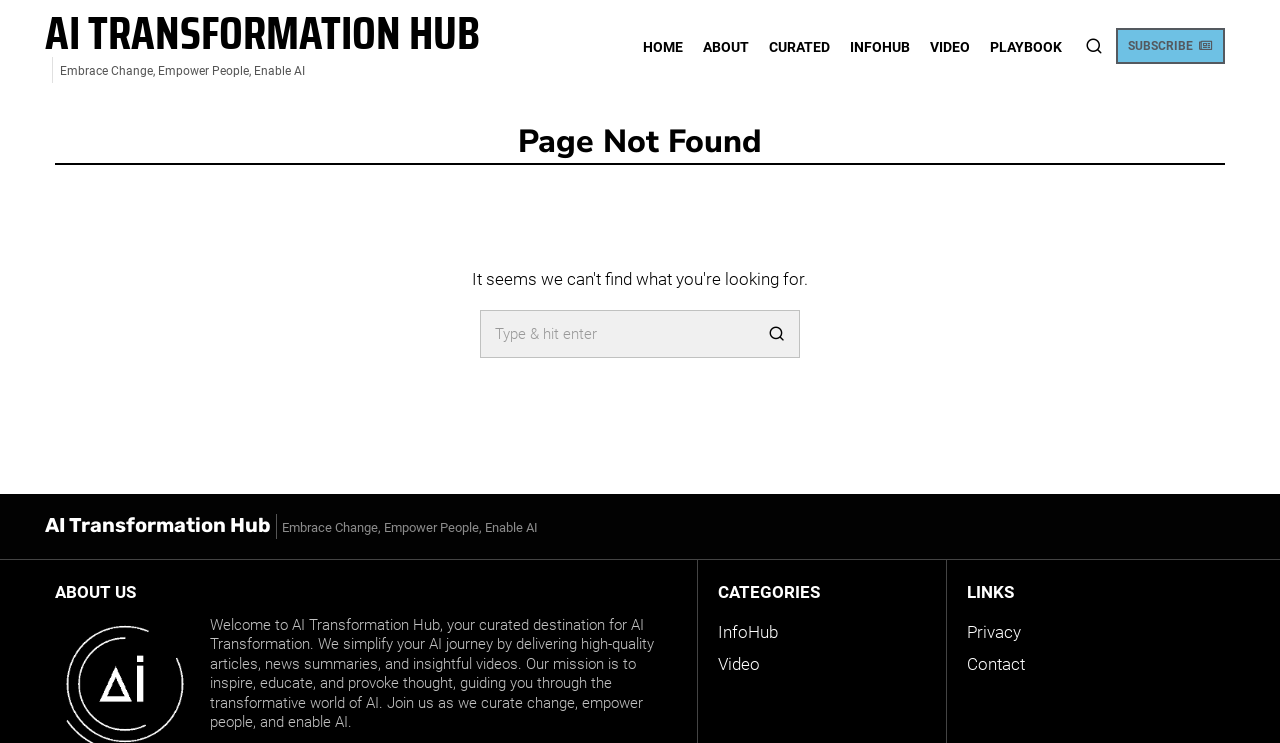What is the mission of the AI Transformation Hub?
Analyze the image and deliver a detailed answer to the question.

The mission of the AI Transformation Hub can be found in the lower section of the webpage, where it is written in a static text format. The mission is to 'inspire, educate, and provoke thought, guiding you through the transformative world of AI'.